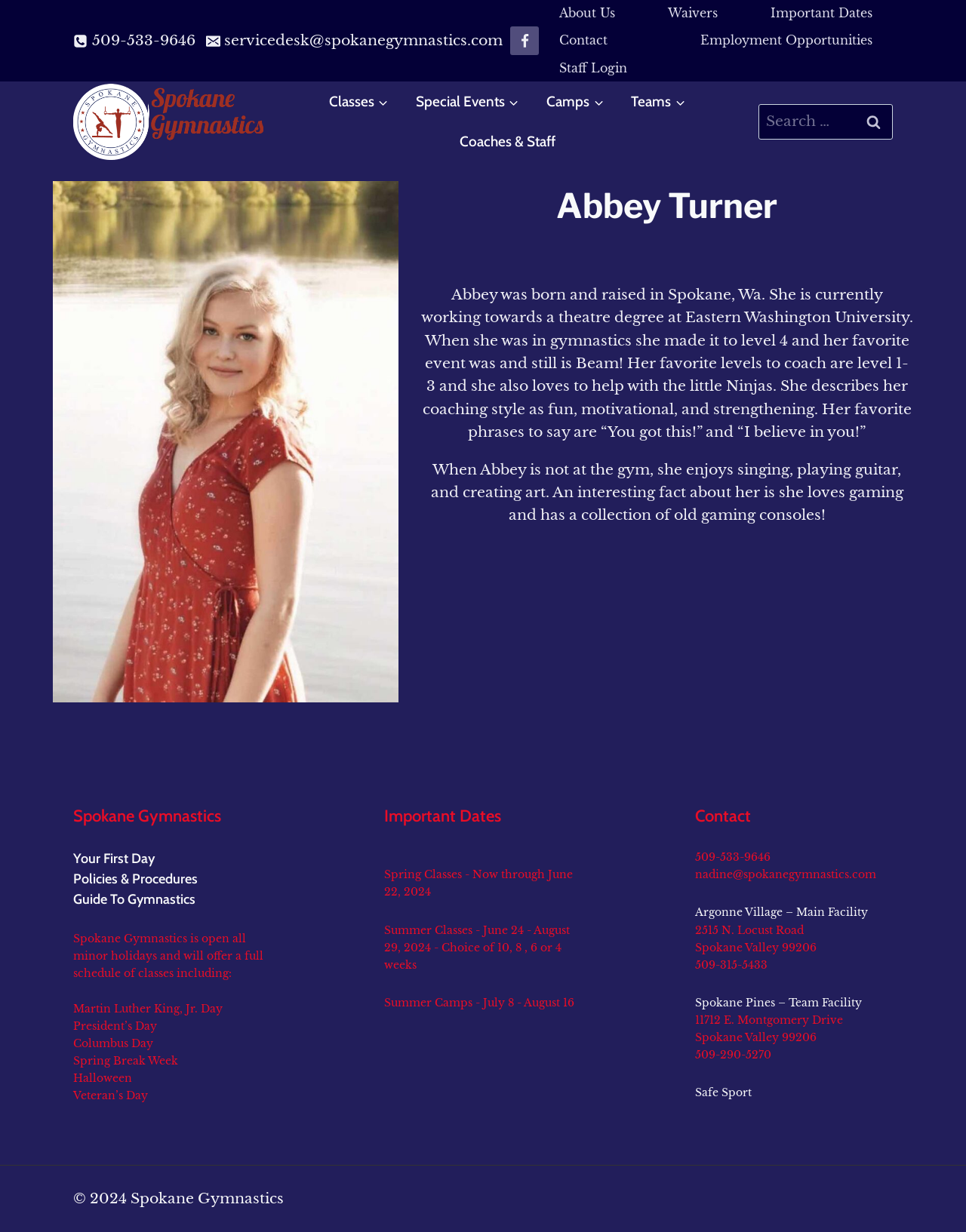Provide a brief response using a word or short phrase to this question:
What is the name of the university that Abbey Turner is attending?

Eastern Washington University